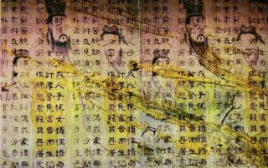Elaborate on the contents of the image in great detail.

The image depicts a vibrant and intricate composition featuring classic Chinese characters against a backdrop of expressive brushwork and traditional imagery. The text, likely from a historical or literary source, intertwines gracefully with artistic representations, potentially illustrating figures of significance from Chinese culture. This collage captures the essence of traditional Chinese art, merging written language with visual narrative to evoke themes of heritage and identity. Shadows and textures contribute to the depth of the piece, suggesting a rich dialogue between the written word and visual storytelling in the artistic landscape.